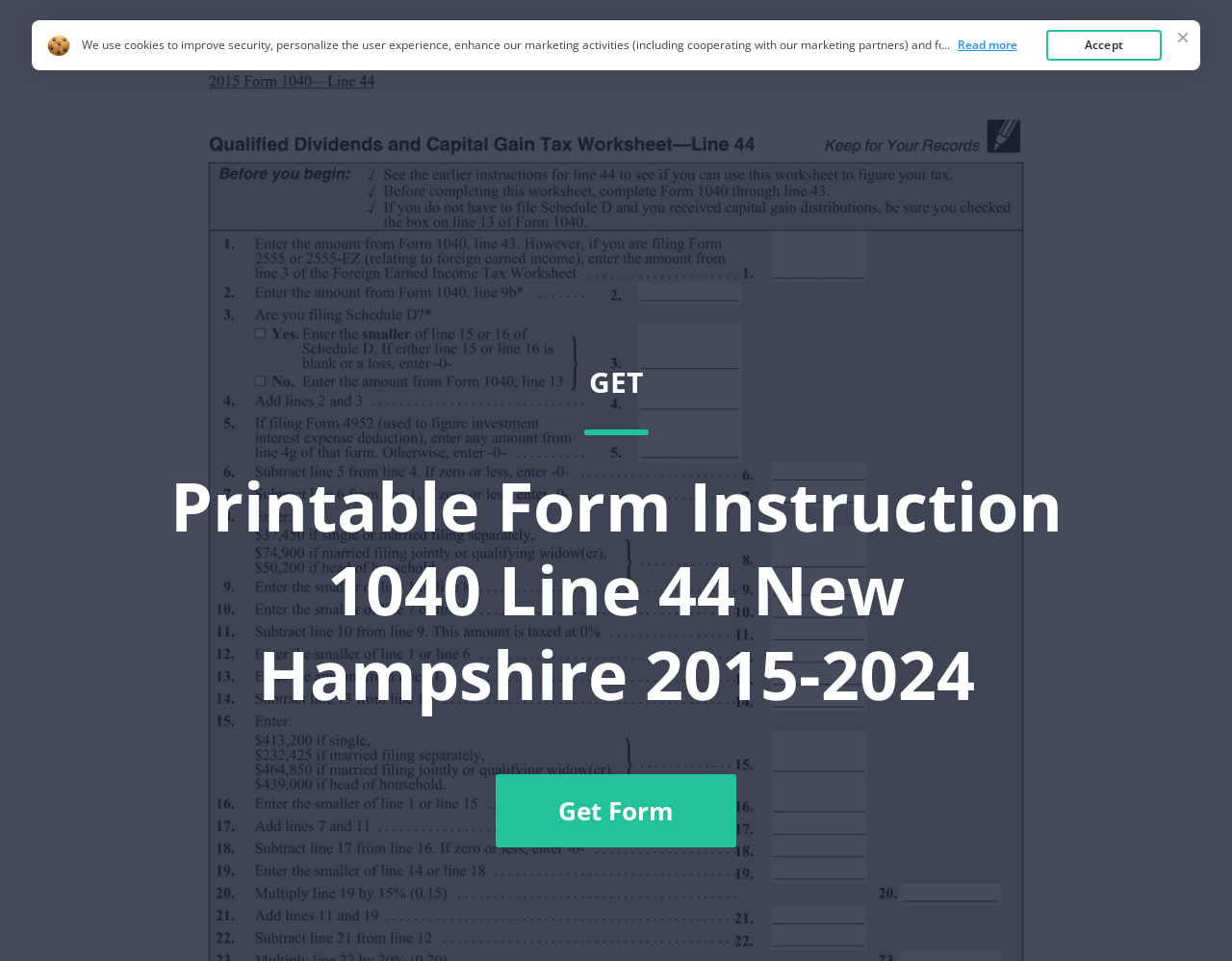What is the topic of the webpage's content? Refer to the image and provide a one-word or short phrase answer.

Tax forms